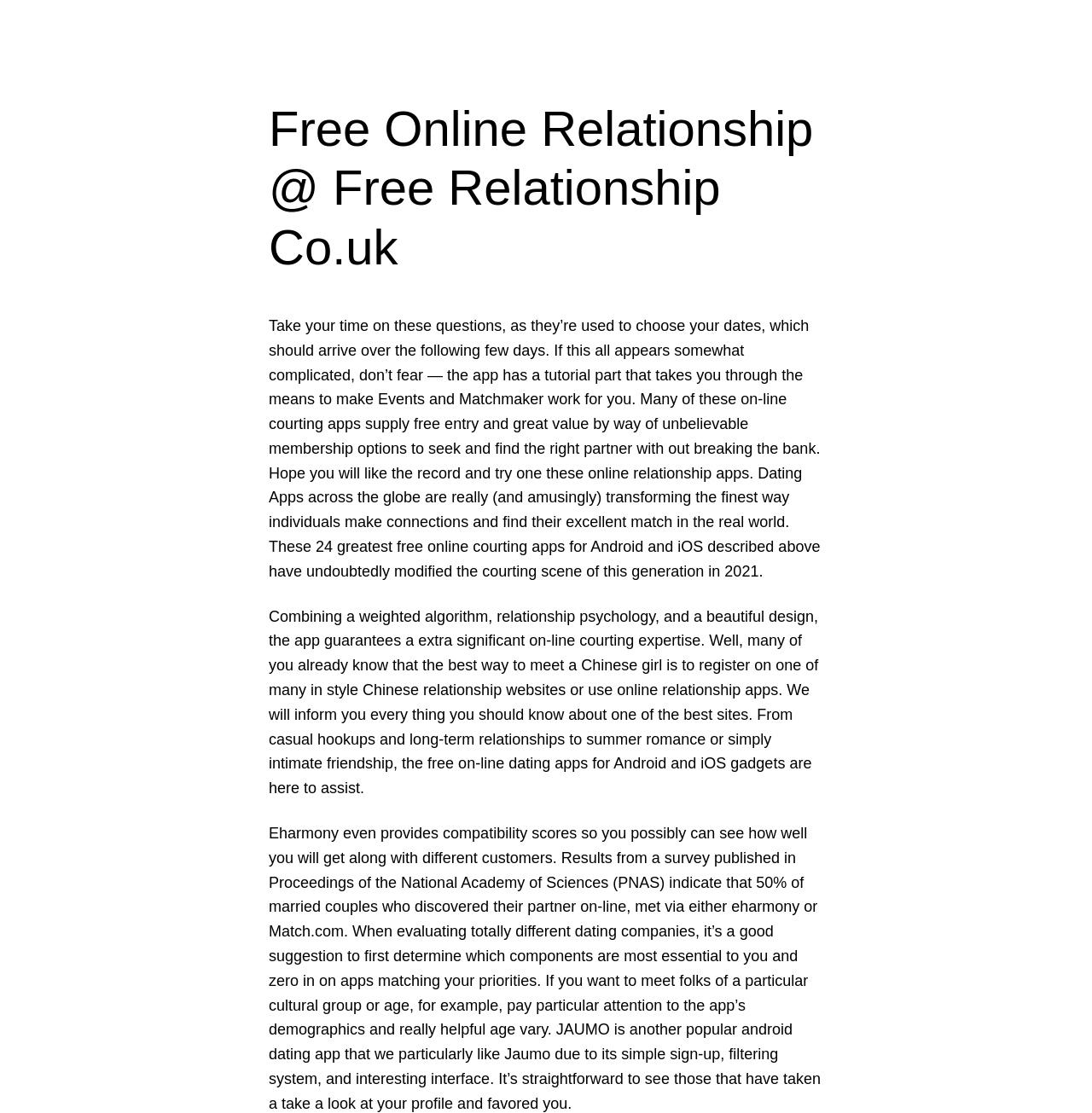Identify the webpage's primary heading and generate its text.

Free Online Relationship @ Free Relationship Co.uk